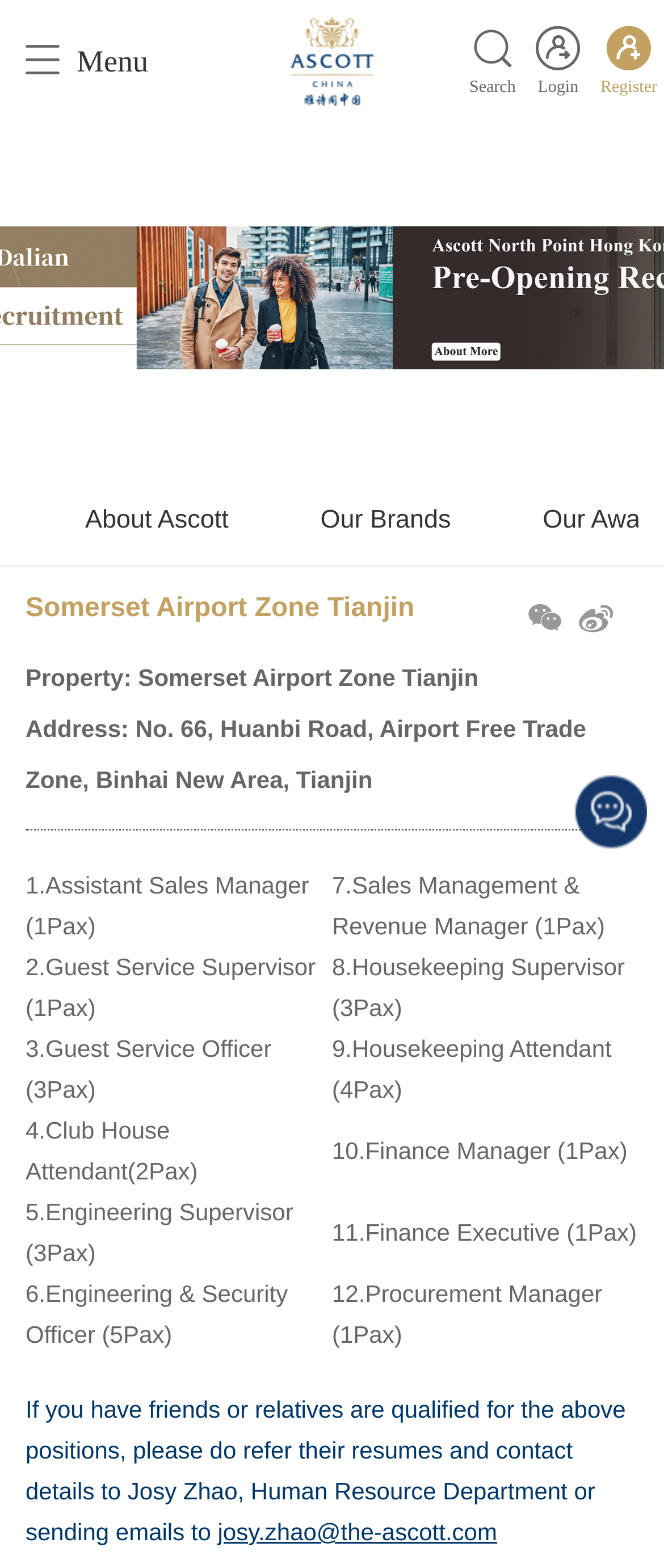Refer to the element description Register and identify the corresponding bounding box in the screenshot. Format the coordinates as (top-left x, top-left y, bottom-right x, bottom-right y) with values in the range of 0 to 1.

[0.894, 0.014, 1.0, 0.062]